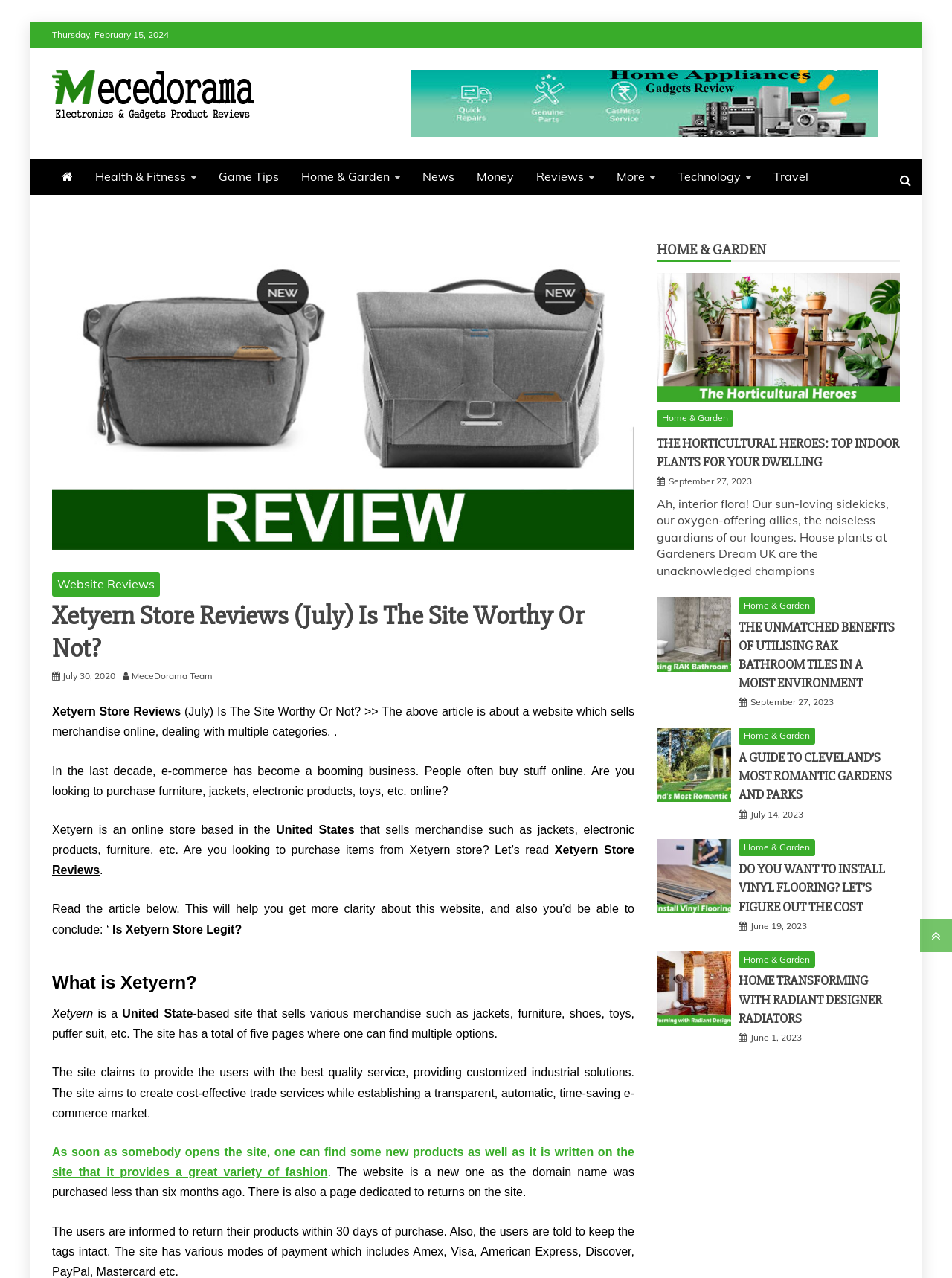Identify the bounding box coordinates of the part that should be clicked to carry out this instruction: "Click on the 'Website Reviews' link".

[0.055, 0.448, 0.168, 0.467]